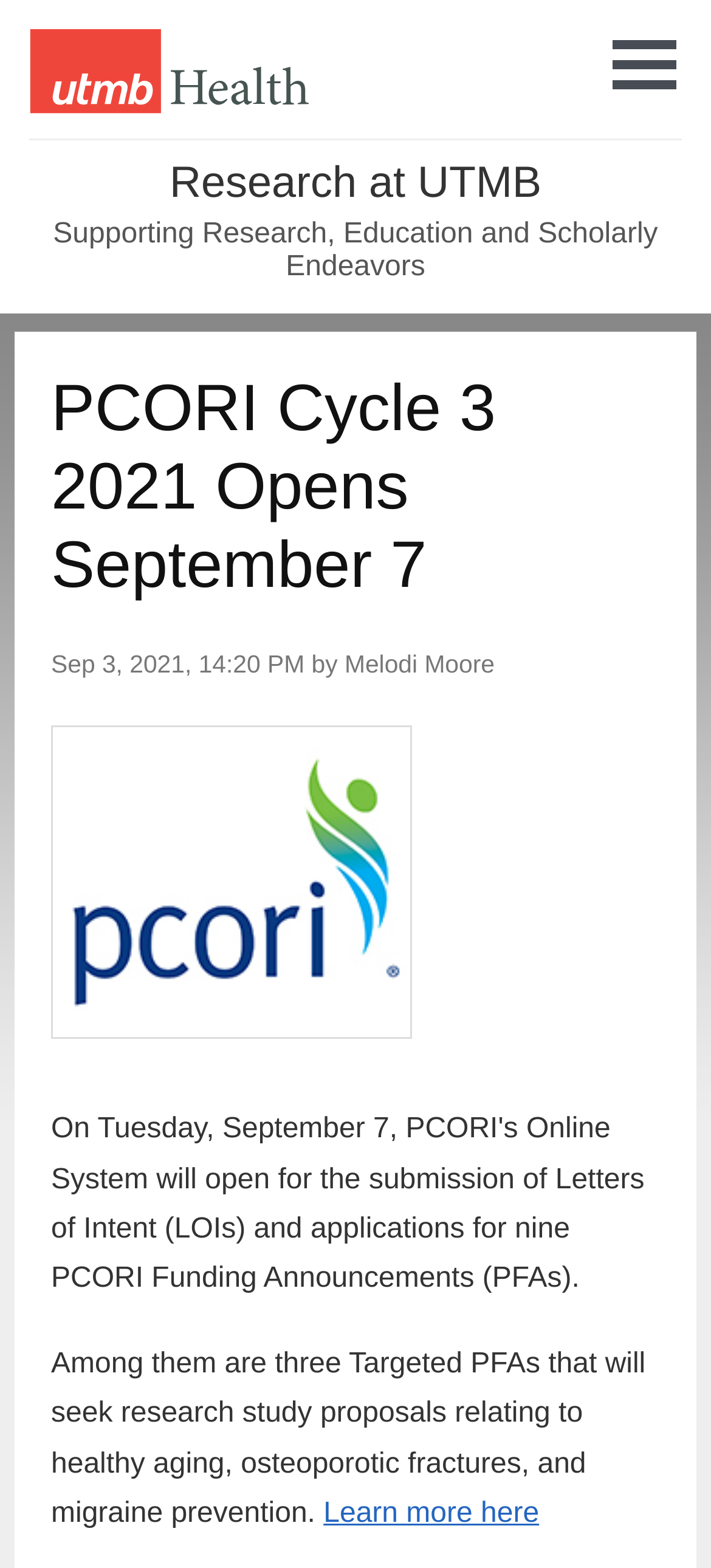What is the name of the university?
Provide an in-depth and detailed answer to the question.

I found the answer by looking at the link 'UTMB Health' at the top of the page, which suggests that the webpage is related to the University of Texas Medical Branch.